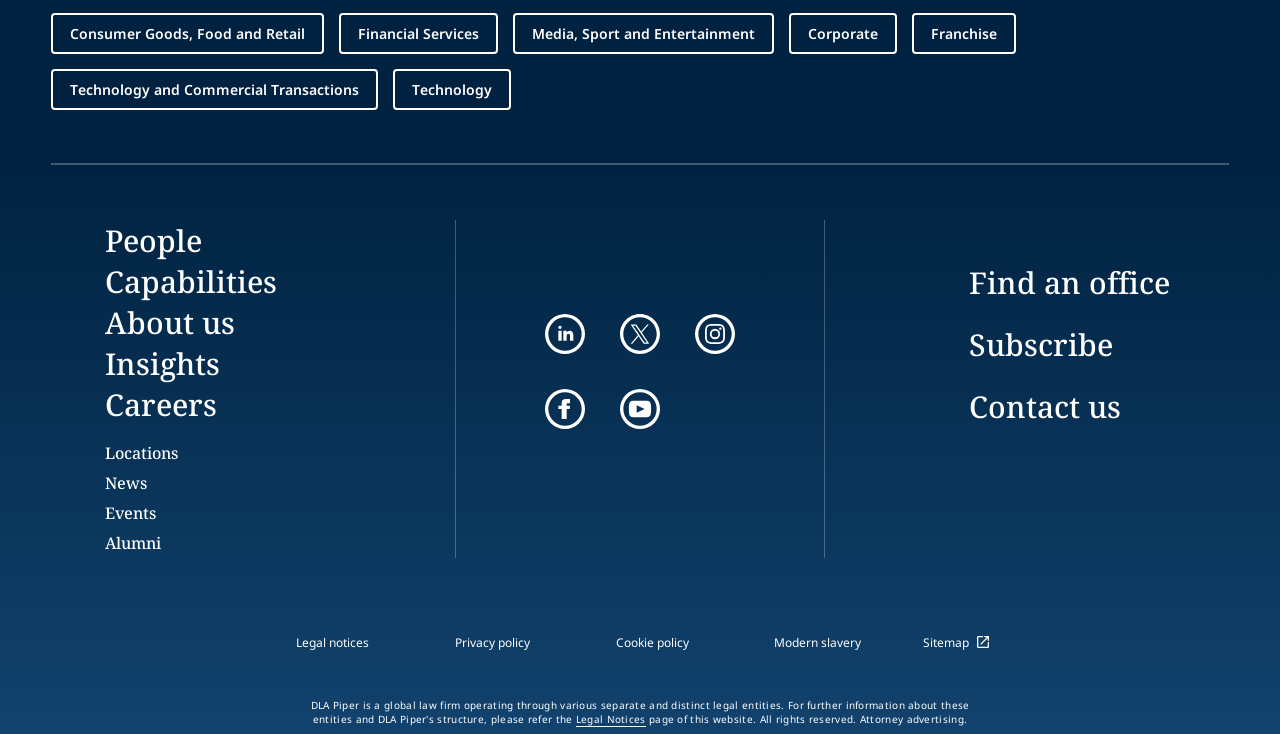Pinpoint the bounding box coordinates of the clickable area needed to execute the instruction: "Explore Technology and Commercial Transactions". The coordinates should be specified as four float numbers between 0 and 1, i.e., [left, top, right, bottom].

[0.04, 0.093, 0.295, 0.149]